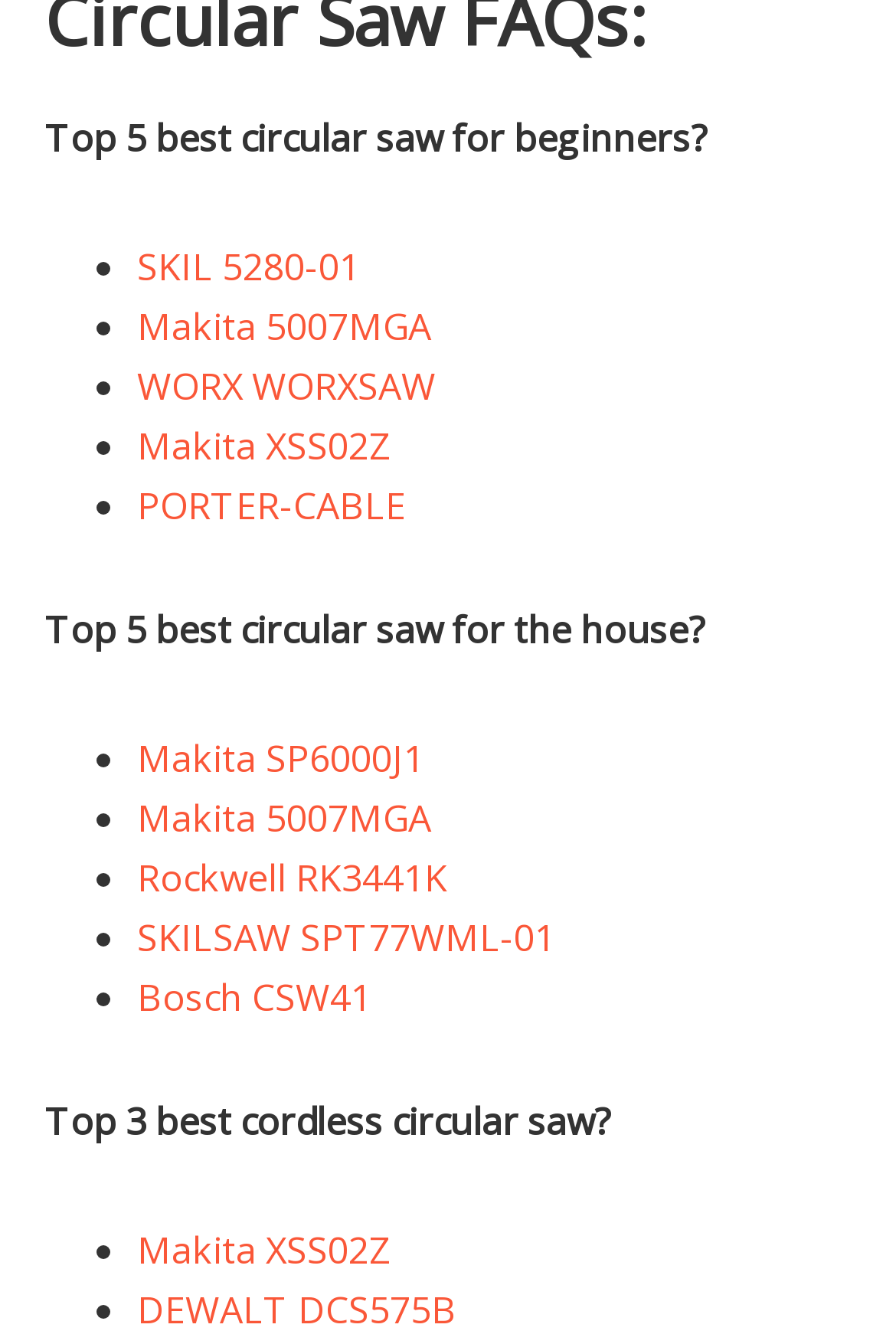Given the webpage screenshot, identify the bounding box of the UI element that matches this description: "Jump to bottom of list".

None